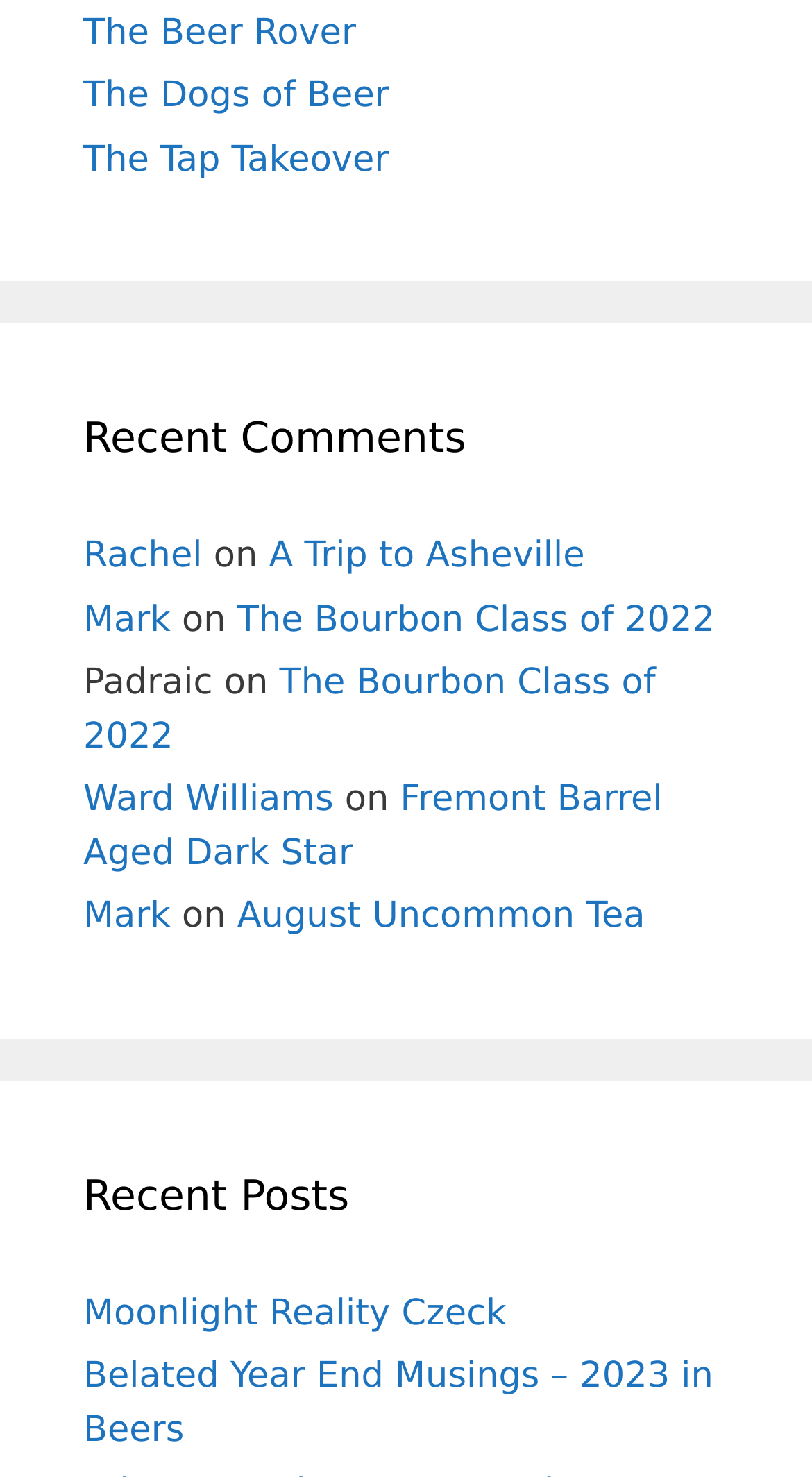Determine the bounding box for the UI element as described: "Mark". The coordinates should be represented as four float numbers between 0 and 1, formatted as [left, top, right, bottom].

[0.103, 0.607, 0.21, 0.635]